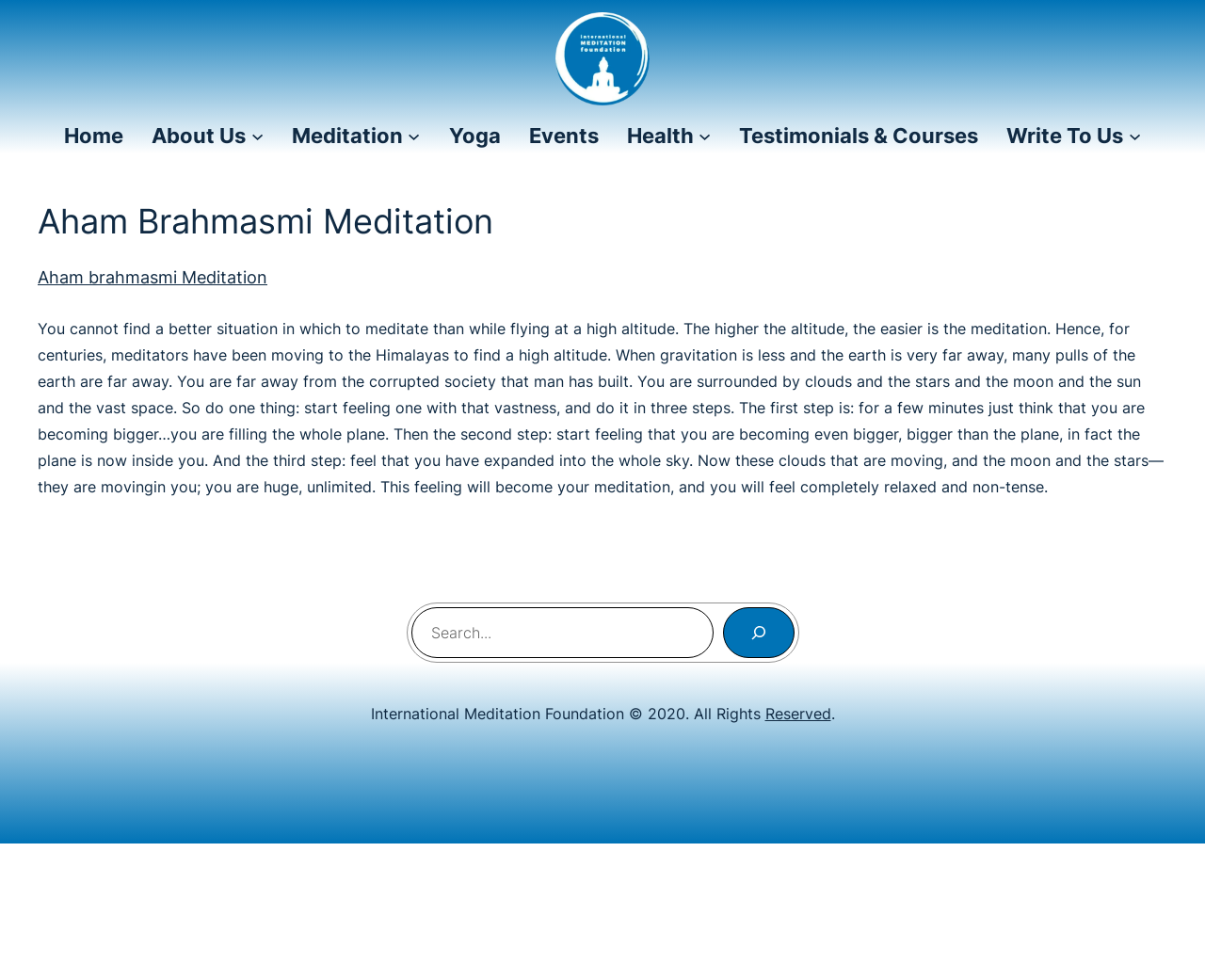Answer the question in a single word or phrase:
What is the copyright year of the International Meditation Foundation?

2020